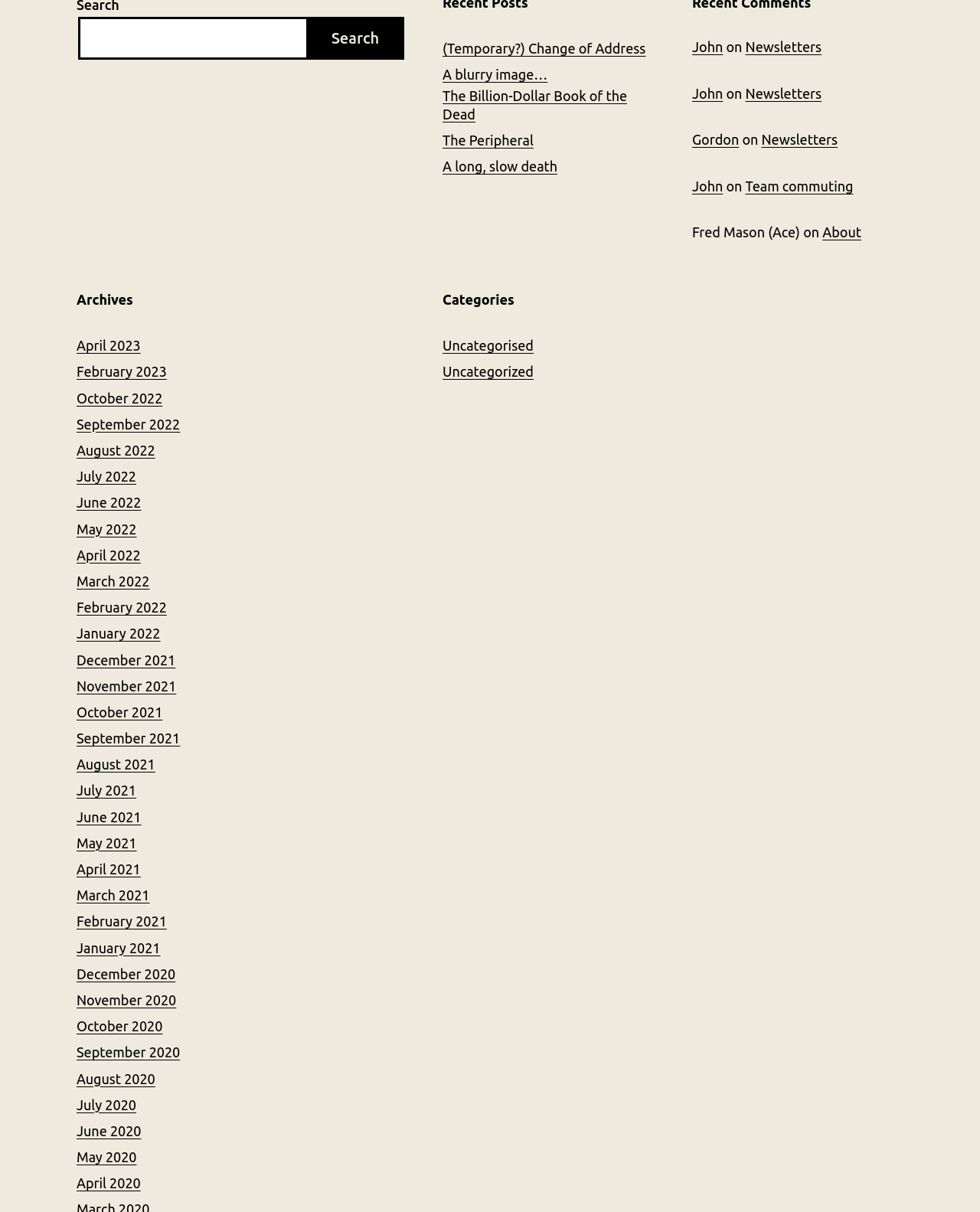Specify the bounding box coordinates of the area to click in order to follow the given instruction: "Check newsletters by Gordon."

[0.706, 0.109, 0.754, 0.121]